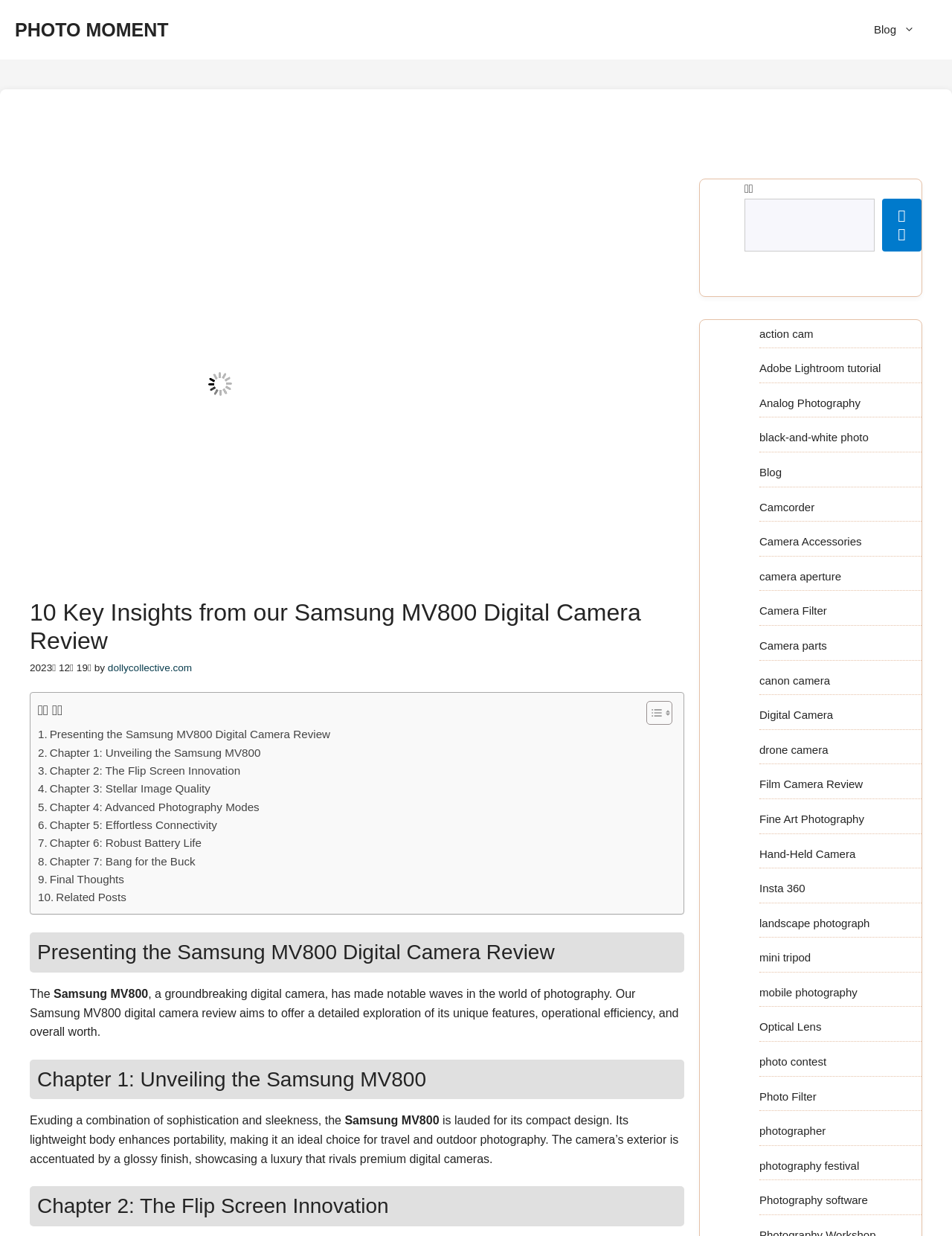Determine the bounding box coordinates of the clickable region to carry out the instruction: "Click on the 'PHOTO MOMENT' link".

[0.016, 0.016, 0.177, 0.033]